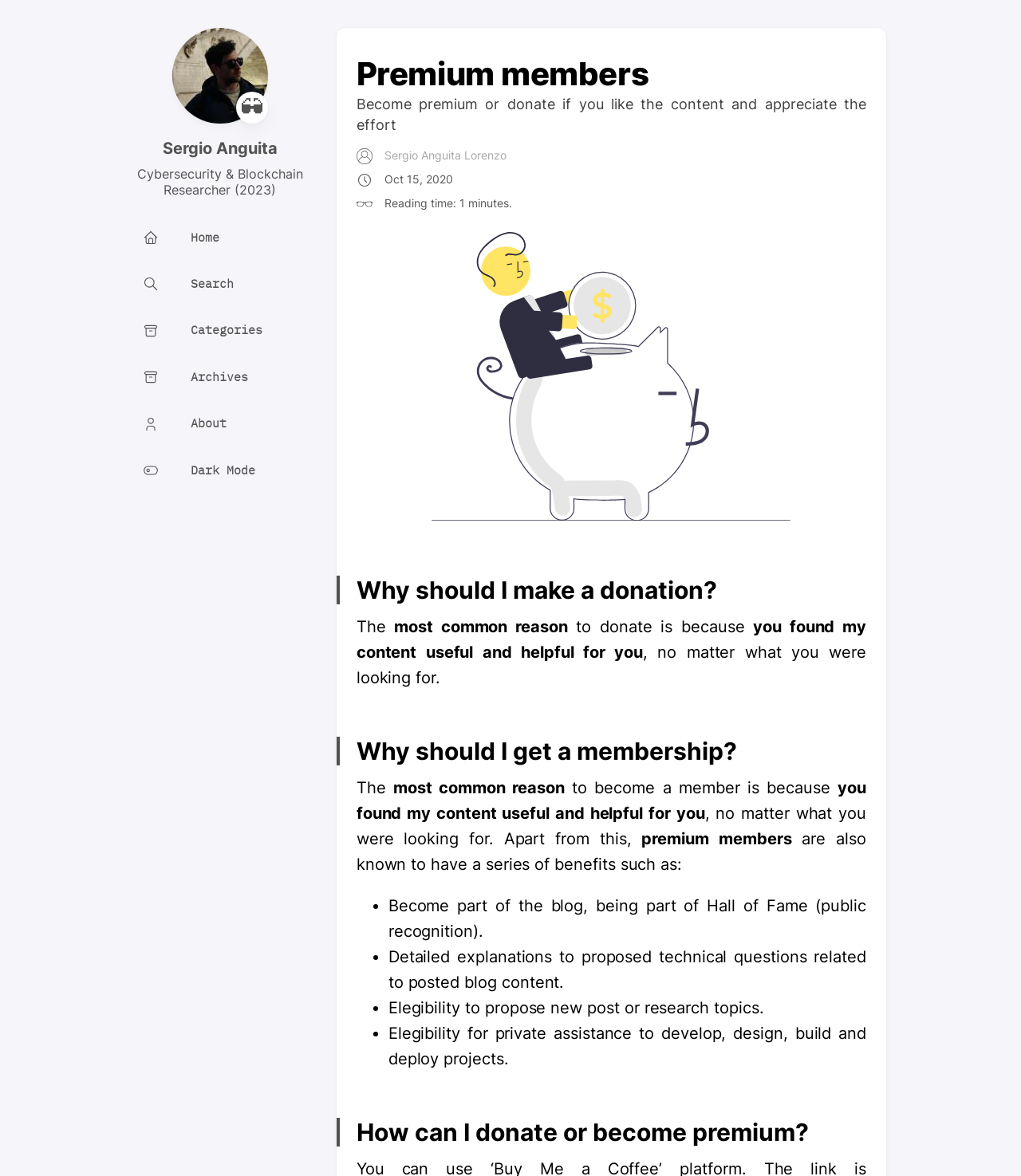Determine the bounding box coordinates of the target area to click to execute the following instruction: "Click on the 'About' link."

[0.14, 0.354, 0.222, 0.367]